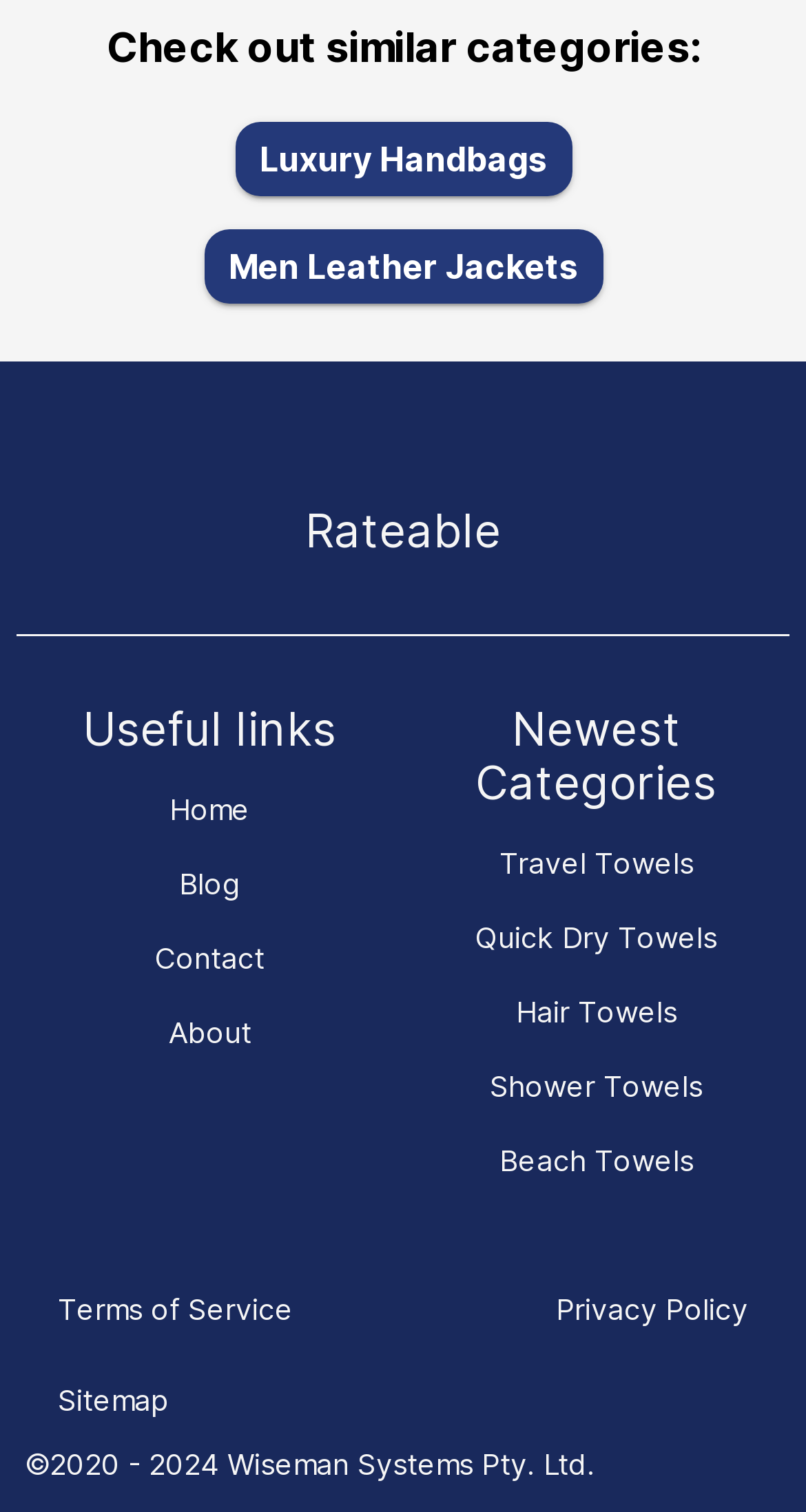Locate the bounding box coordinates of the segment that needs to be clicked to meet this instruction: "Learn about the company".

[0.021, 0.659, 0.5, 0.708]